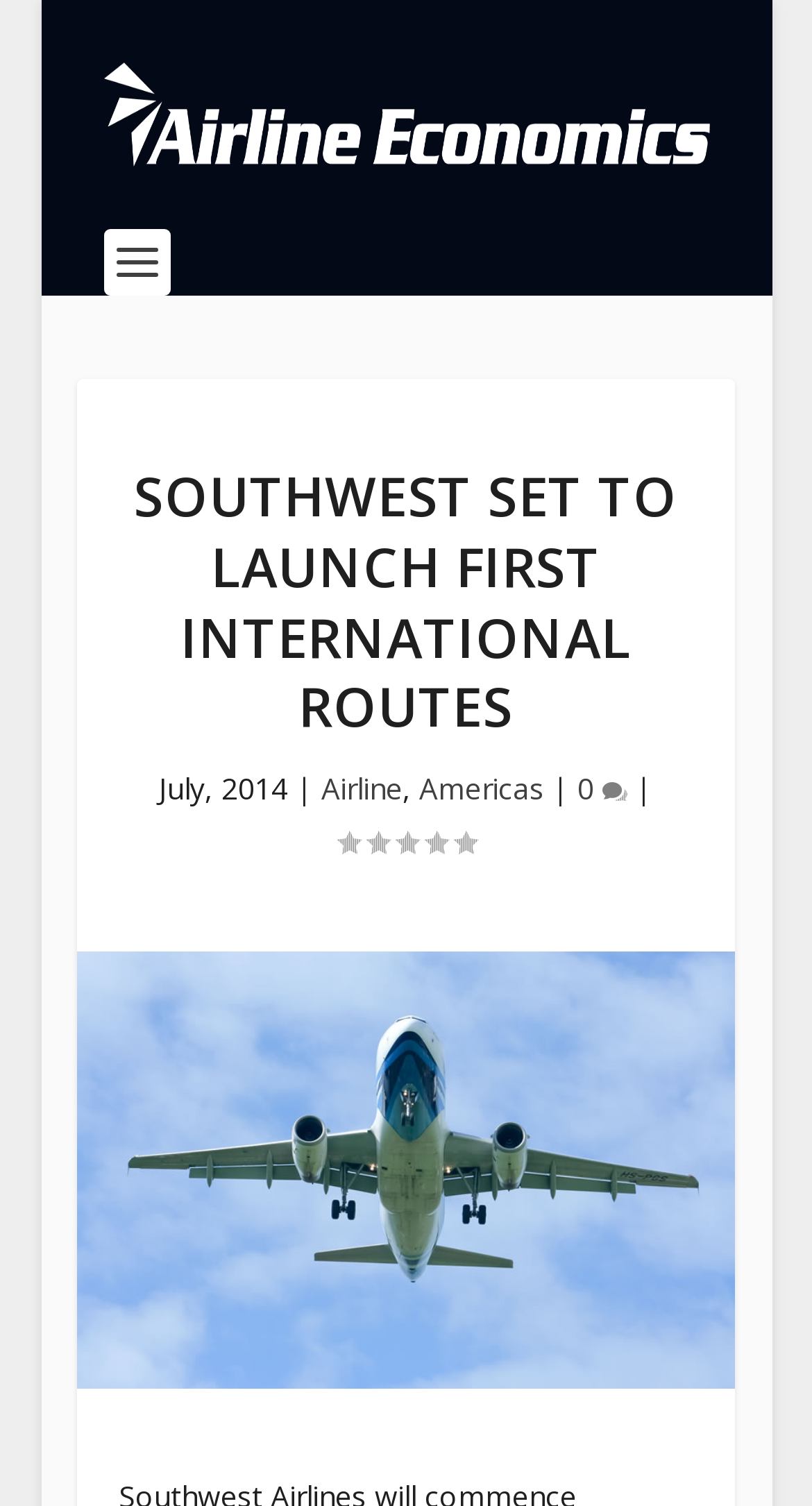Answer the question using only a single word or phrase: 
Is there a rating provided for the news article?

Yes